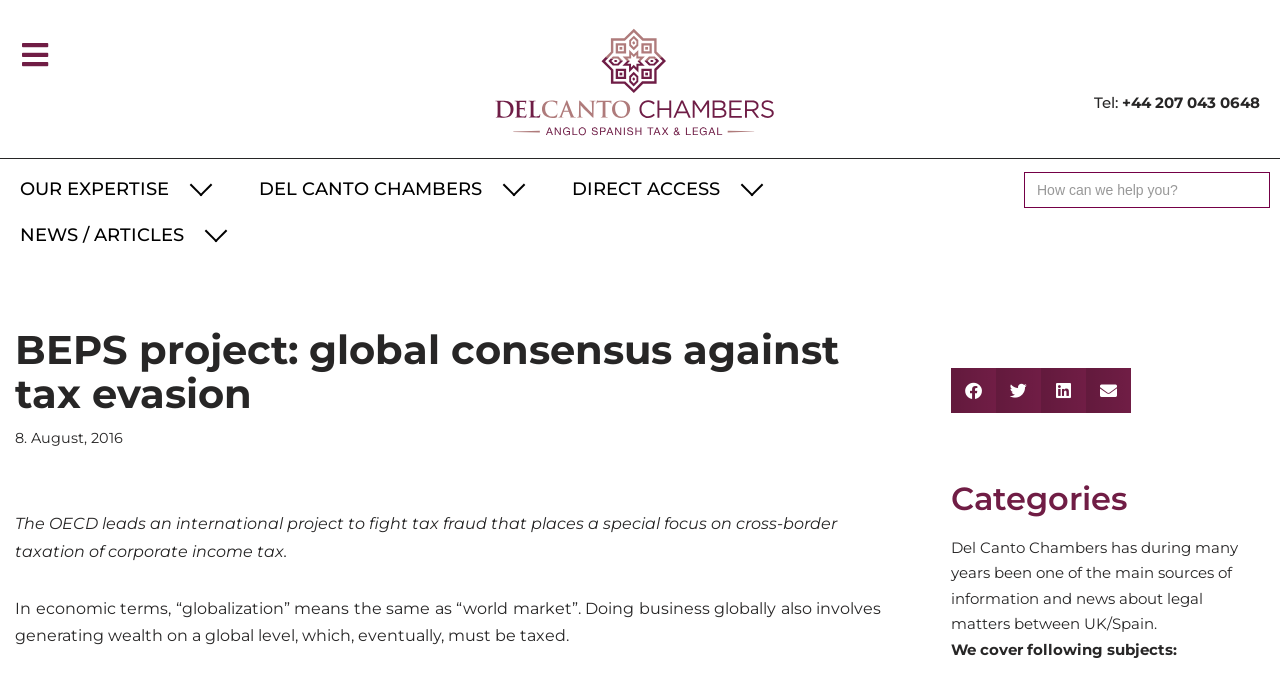What is the topic of the webpage? Please answer the question using a single word or phrase based on the image.

Tax evasion